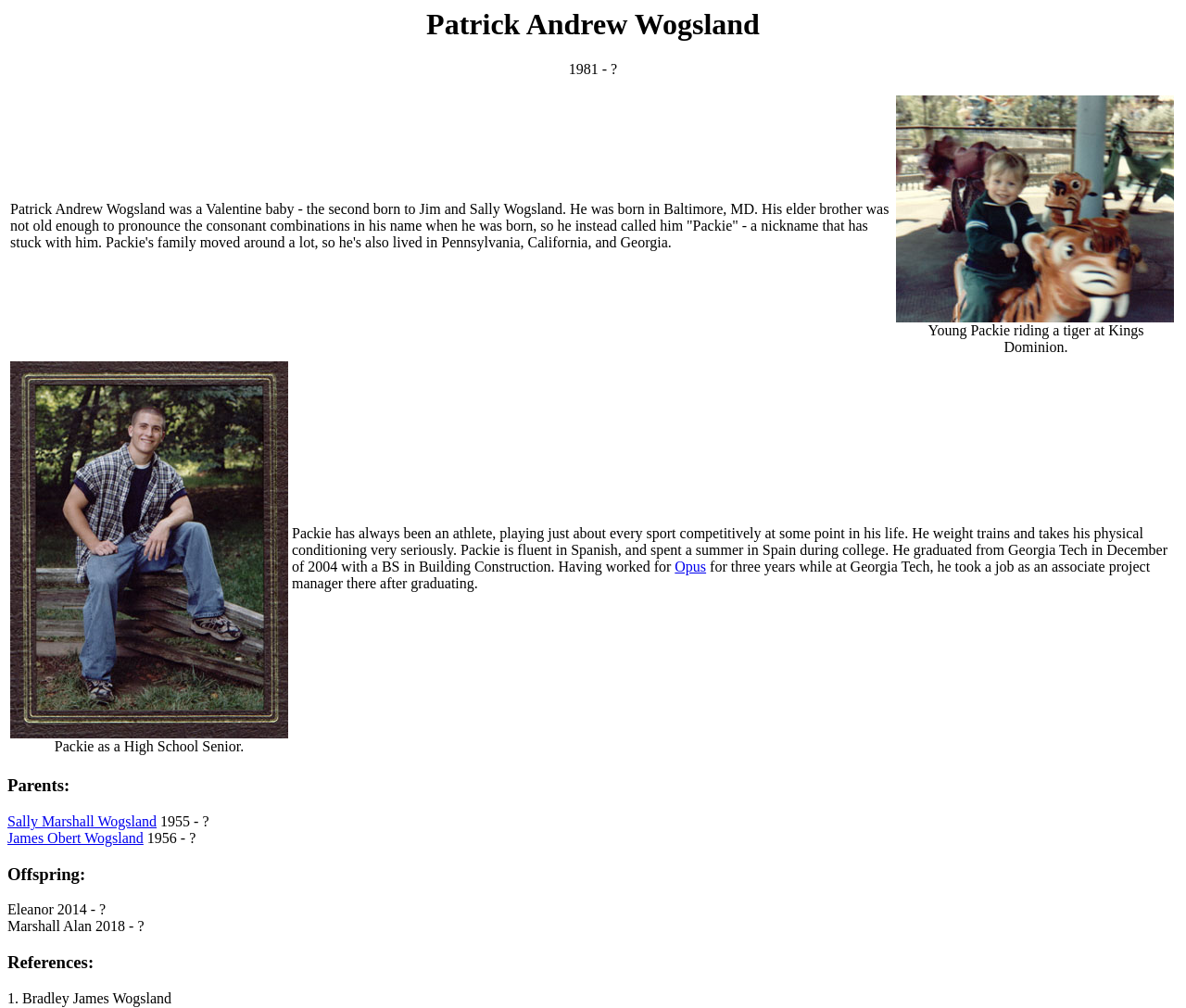Given the element description, predict the bounding box coordinates in the format (top-left x, top-left y, bottom-right x, bottom-right y), using floating point numbers between 0 and 1: James Obert Wogsland

[0.006, 0.823, 0.121, 0.839]